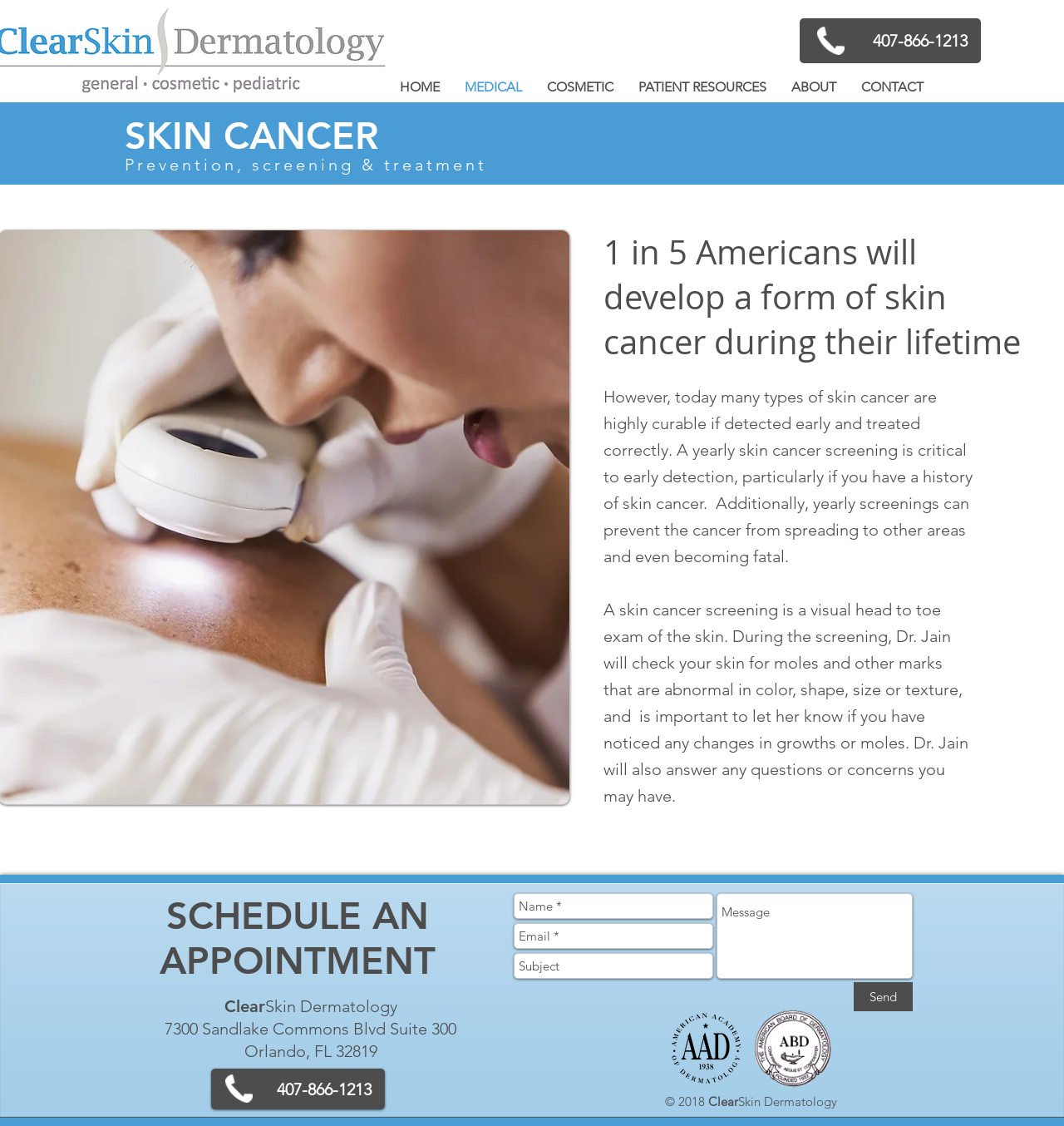Pinpoint the bounding box coordinates of the element that must be clicked to accomplish the following instruction: "Enter your name". The coordinates should be in the format of four float numbers between 0 and 1, i.e., [left, top, right, bottom].

[0.483, 0.793, 0.67, 0.816]